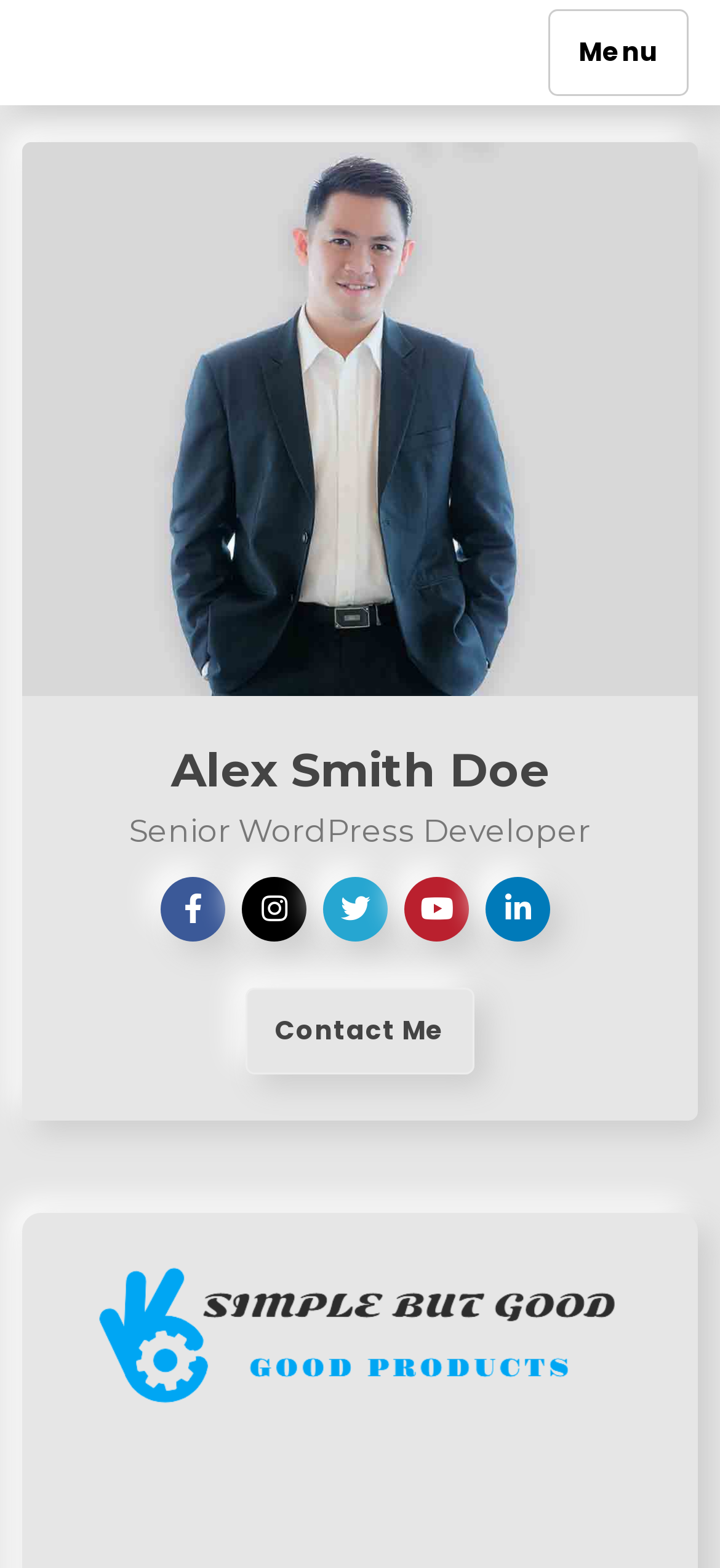What is the occupation of Alex Smith Doe?
Use the image to answer the question with a single word or phrase.

Senior WordPress Developer